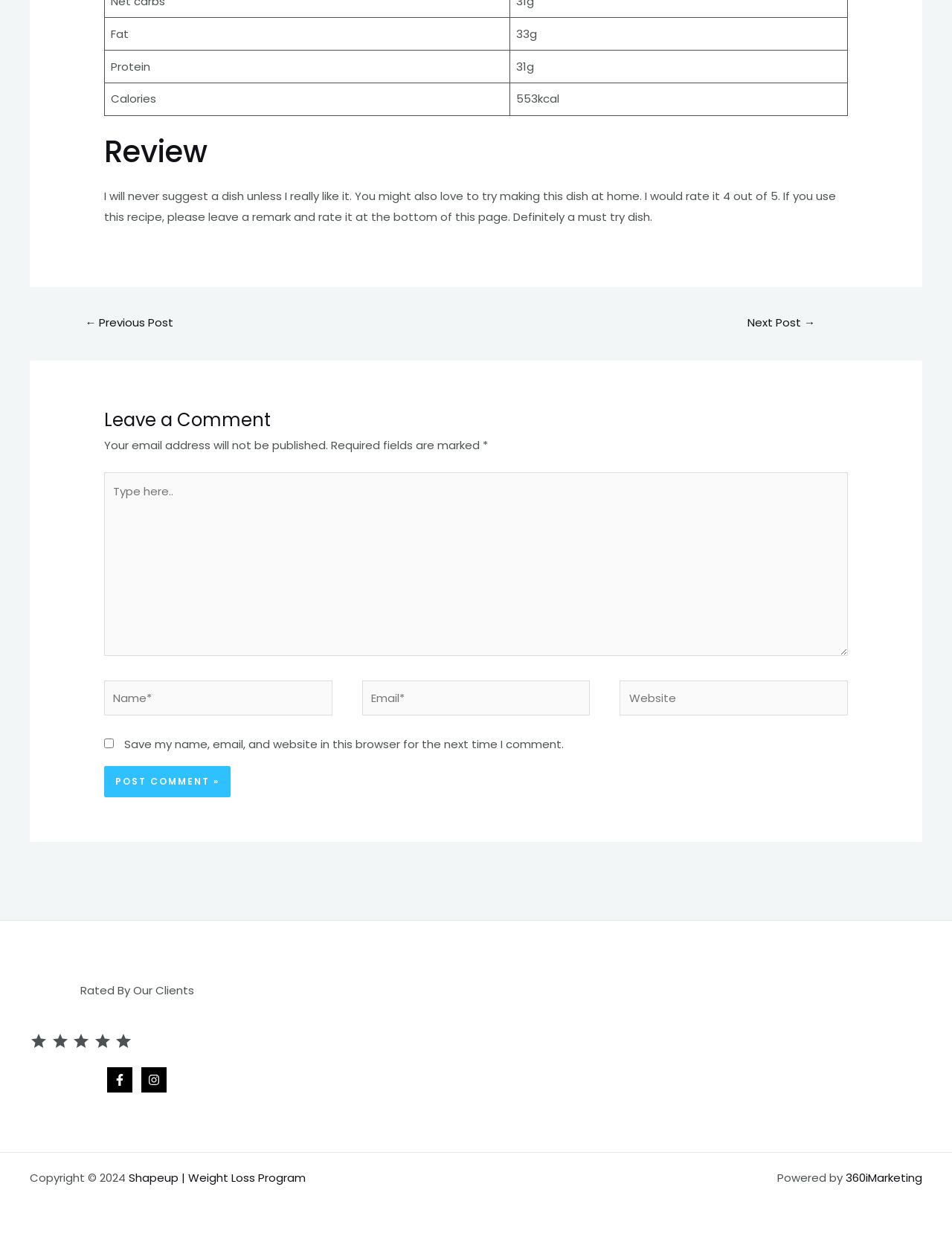What is the footer section used for?
Based on the visual, give a brief answer using one word or a short phrase.

To display ratings and social media links